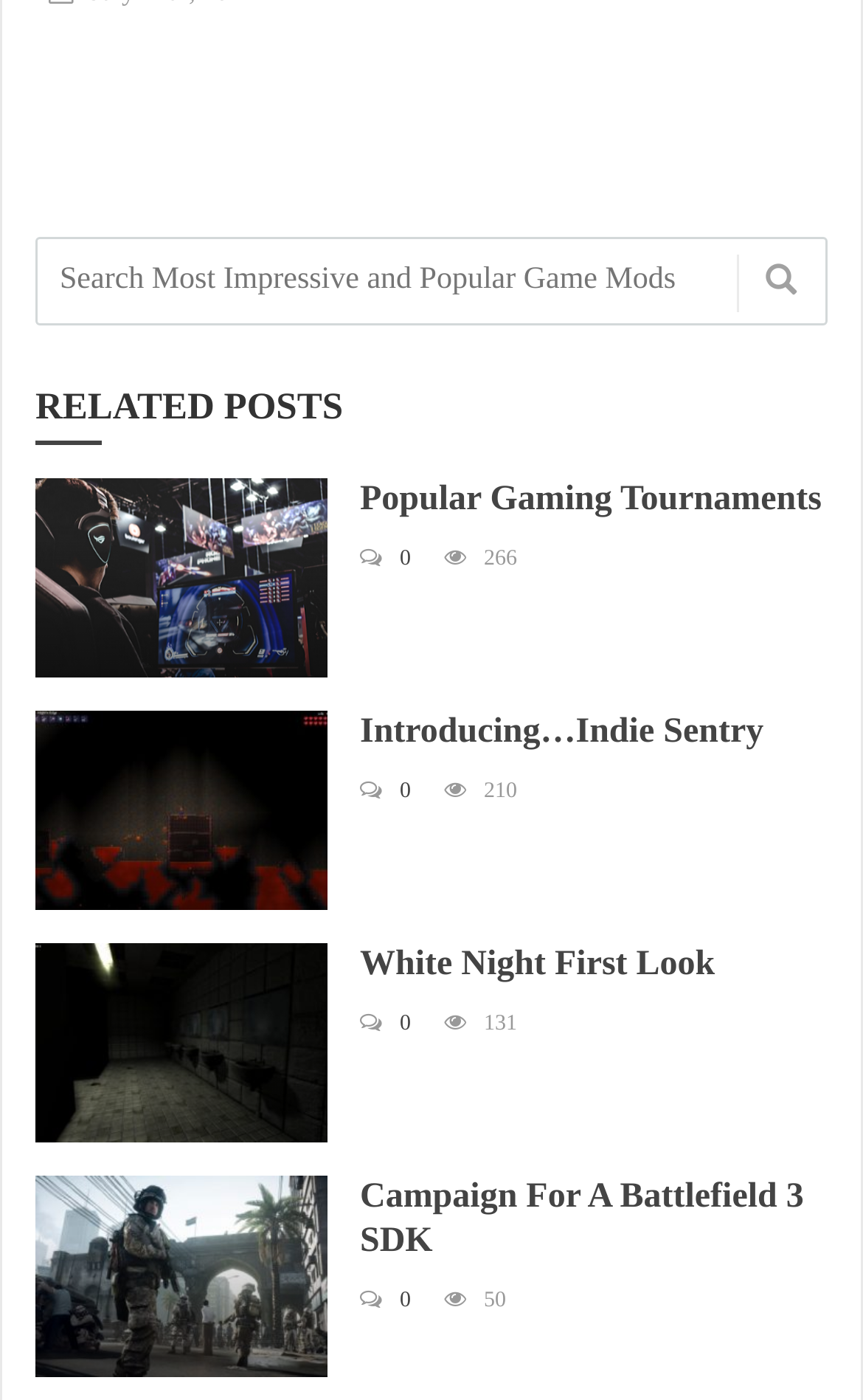Determine the bounding box coordinates for the region that must be clicked to execute the following instruction: "View Introducing…Indie Sentry".

[0.041, 0.507, 0.379, 0.65]